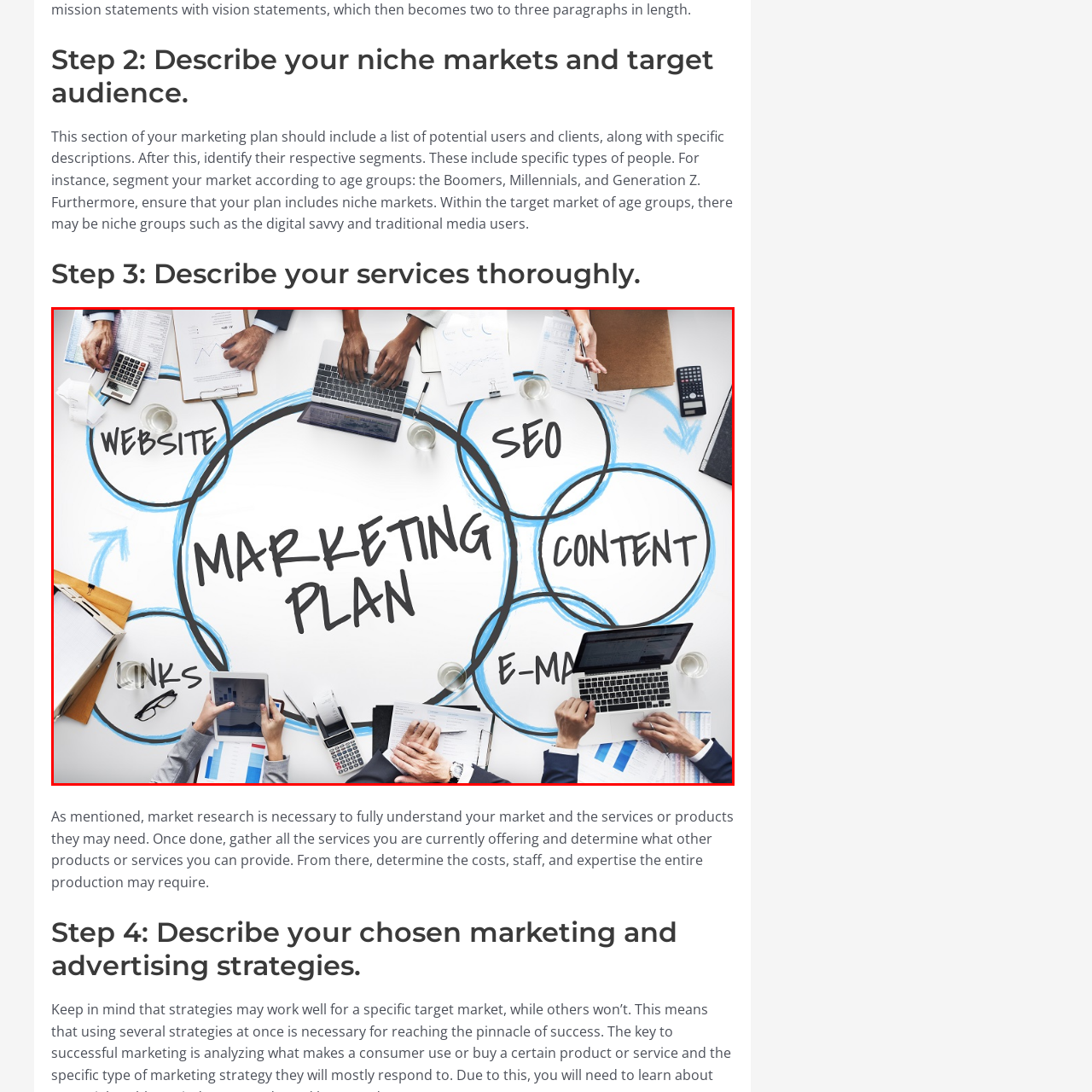Deliver a detailed explanation of the elements found in the red-marked area of the image.

The image illustrates a collaborative workspace dedicated to developing a marketing plan. In the center, the bold phrase "MARKETING PLAN" dominates the layout, surrounded by various interconnected elements labeled "WEBSITE," "SEO," "CONTENT," and "E-MAIL." The composition suggests a strategic approach to digital marketing, highlighting the importance of integrating these components effectively. Around the central theme, hands are visible, indicating active participation and brainstorming among a team. Nearby, various documents and devices like laptops can be seen, emphasizing a data-driven and research-based approach to marketing strategies. This visual represents the essential elements and teamwork required to establish a comprehensive marketing plan, as discussed in the context of identifying niche markets and understanding target audiences.